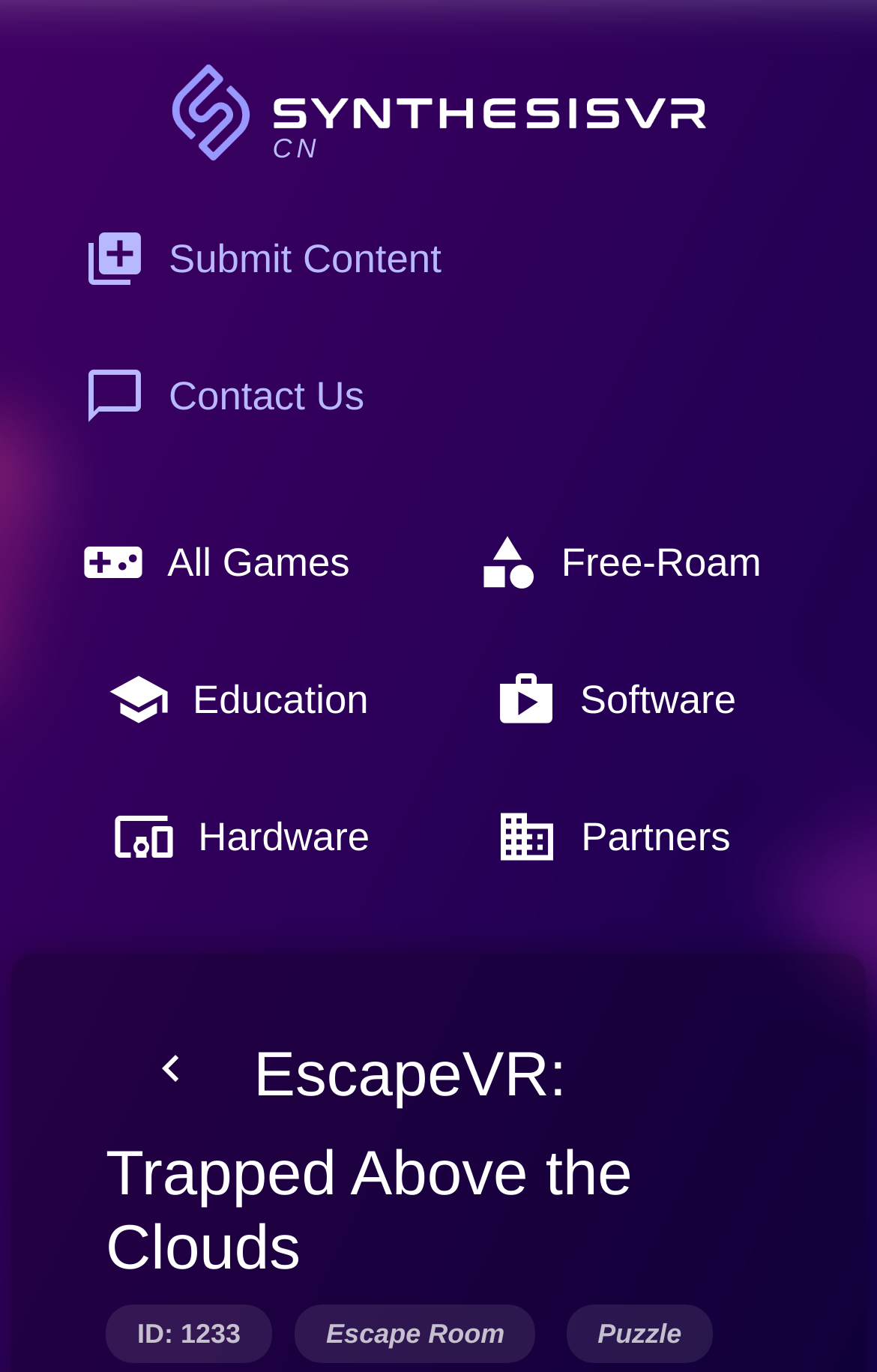Calculate the bounding box coordinates of the UI element given the description: "add_to_photosSubmit Content".

[0.051, 0.144, 0.534, 0.233]